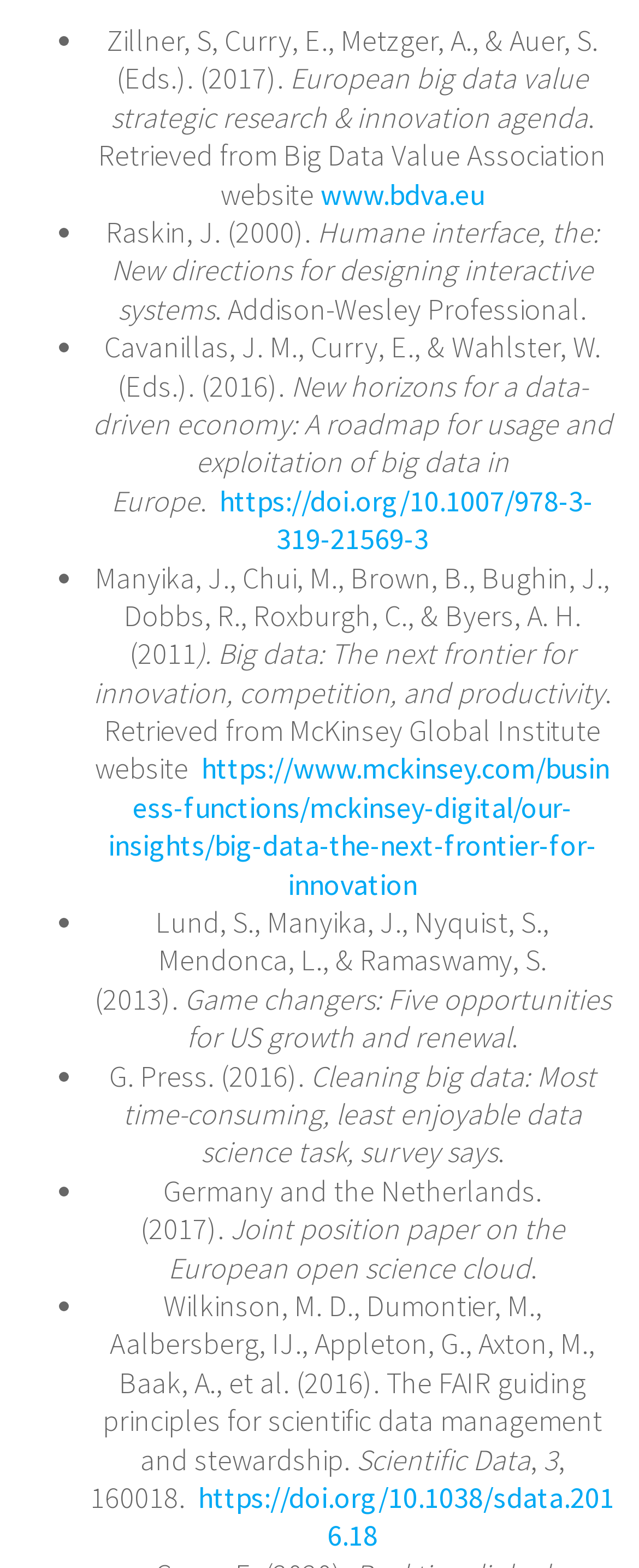Using details from the image, please answer the following question comprehensively:
How many authors are listed in the ninth reference?

I looked at the ninth reference in the list, which starts with a list marker ('•') followed by the text 'Wilkinson, M. D., Dumontier, M., Aalbersberg, IJ., Appleton, G., Axton, M., Baak, A., et al. (2016)'. I counted the number of authors listed, which is 14.